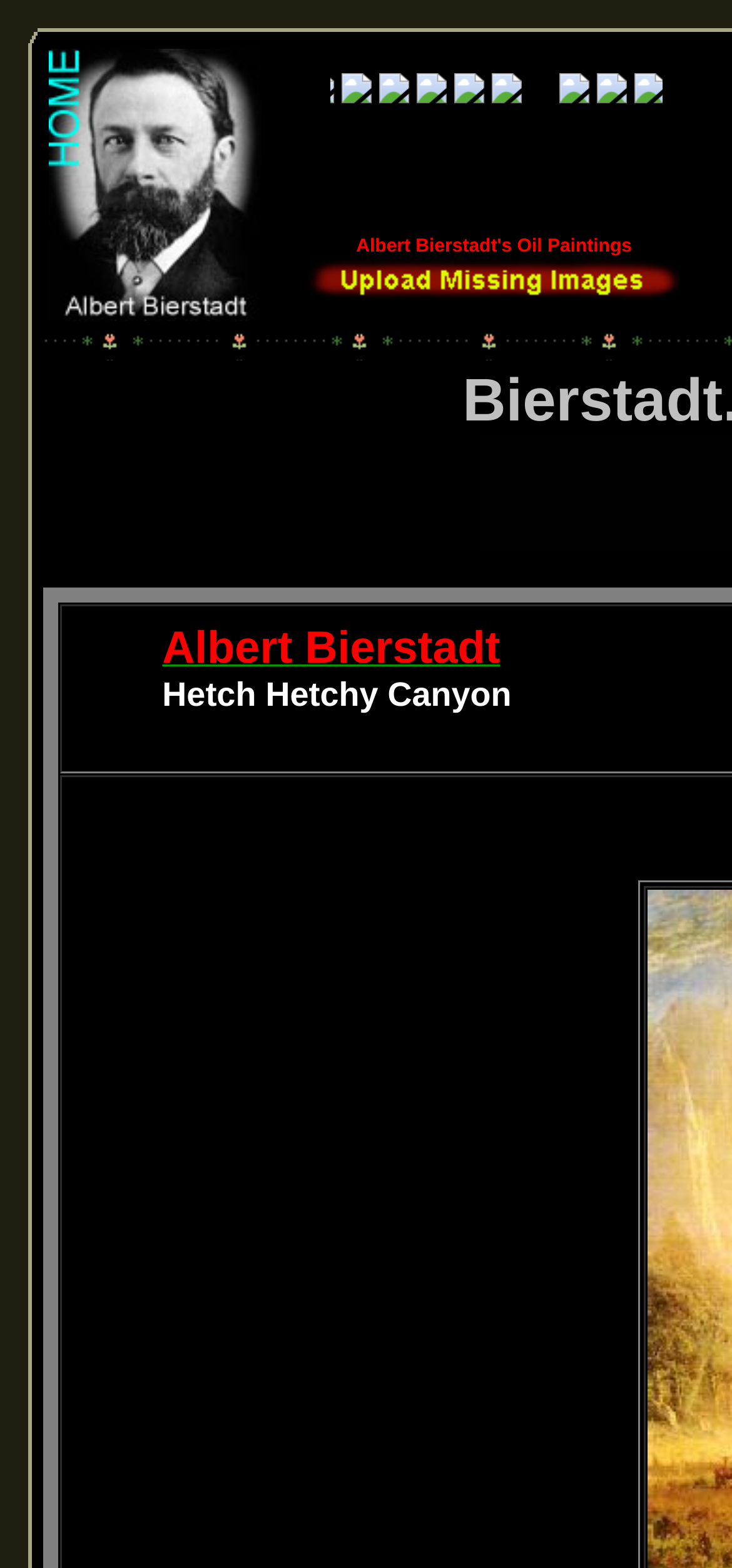Please predict the bounding box coordinates (top-left x, top-left y, bottom-right x, bottom-right y) for the UI element in the screenshot that fits the description: parent_node: Albert Bierstadt's Oil Paintings

[0.421, 0.178, 0.929, 0.198]